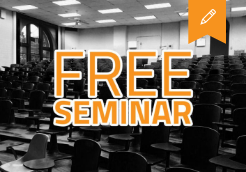What is the purpose of the event?
Answer the question with a single word or phrase, referring to the image.

educational or informational